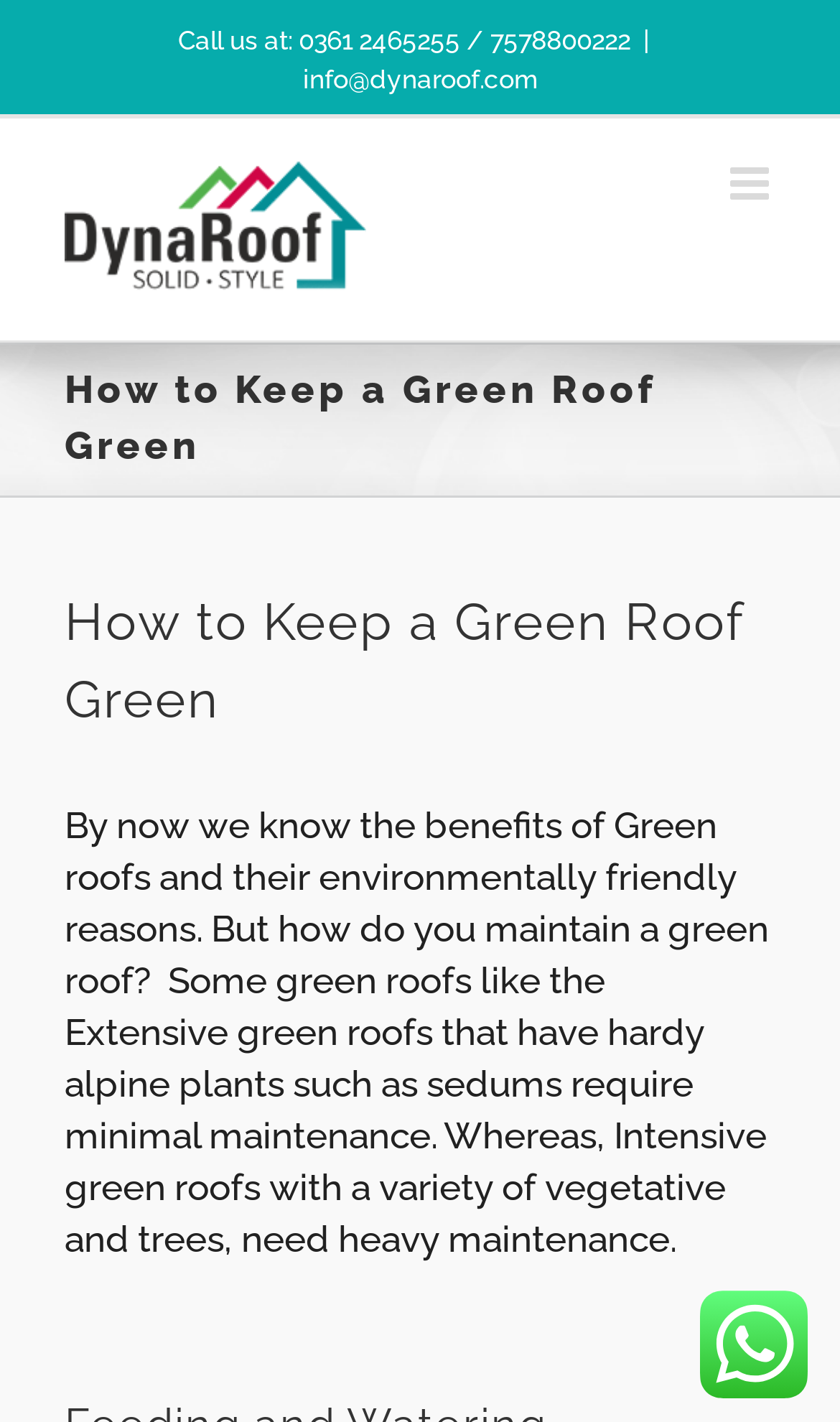Is the mobile menu expanded or collapsed?
Look at the screenshot and respond with a single word or phrase.

collapsed